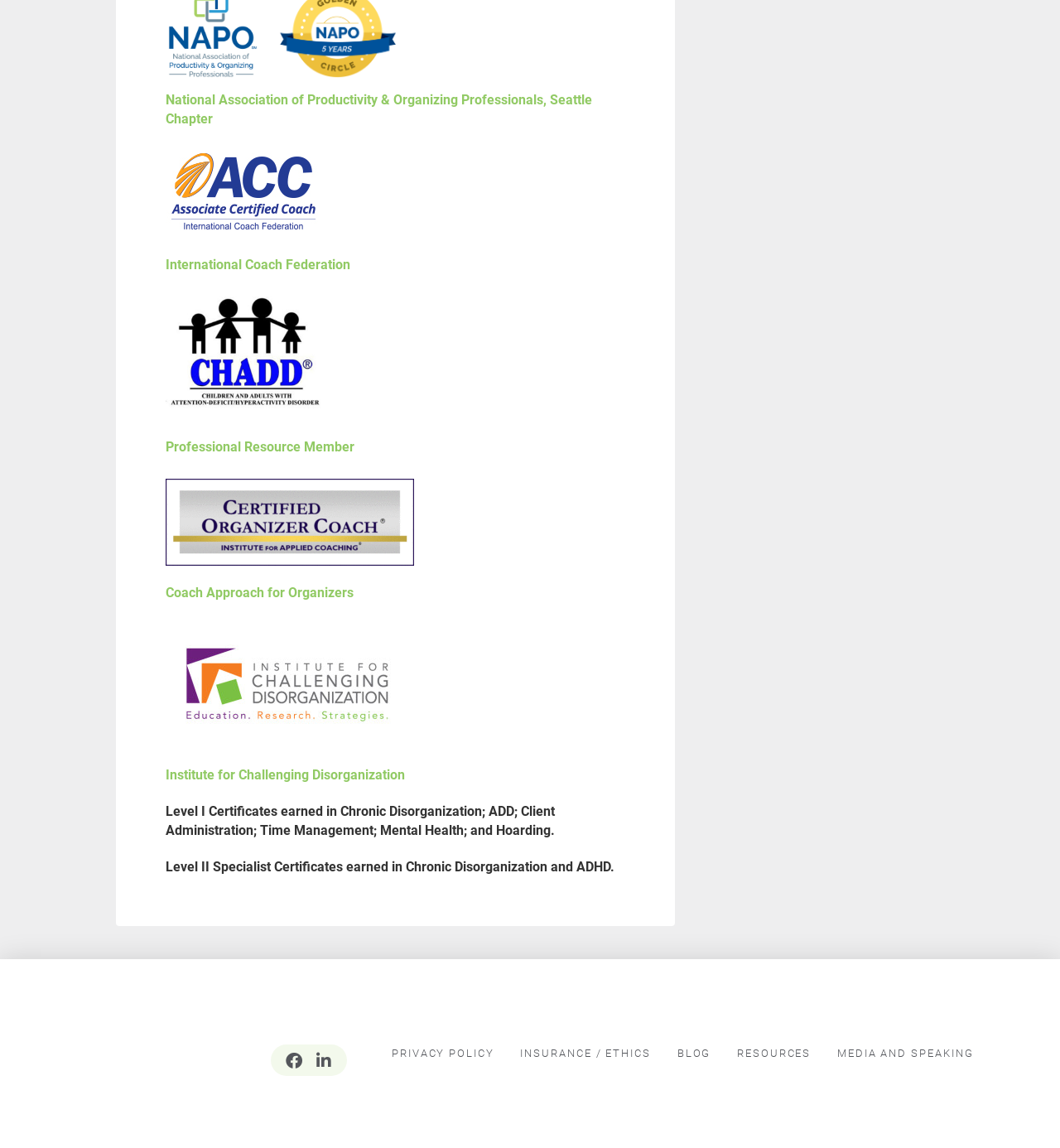Can you find the bounding box coordinates of the area I should click to execute the following instruction: "View the RESOURCES"?

[0.687, 0.906, 0.772, 0.93]